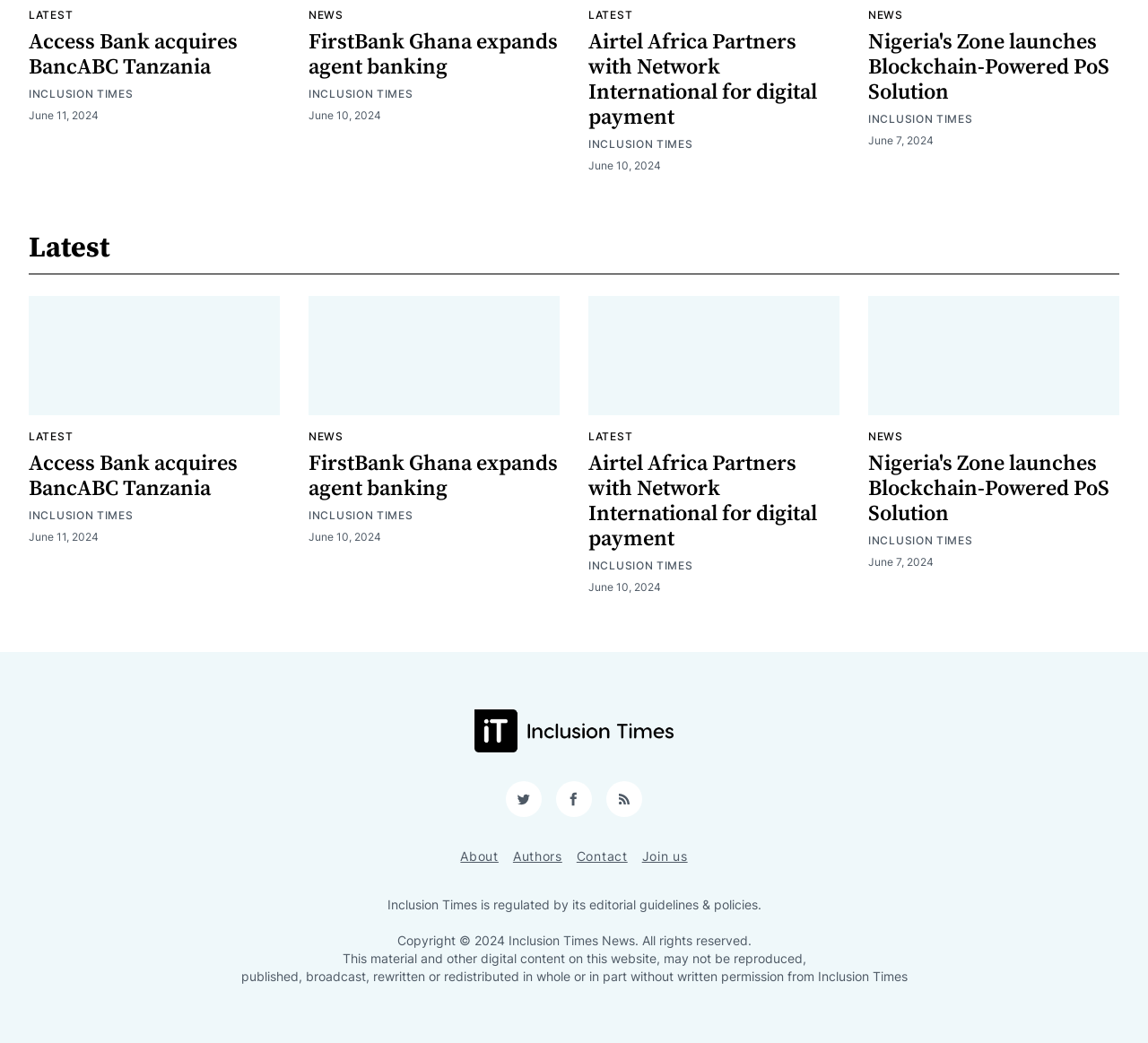Locate the bounding box coordinates of the element that should be clicked to fulfill the instruction: "Visit the 'Inclusion Times' website".

[0.413, 0.68, 0.587, 0.721]